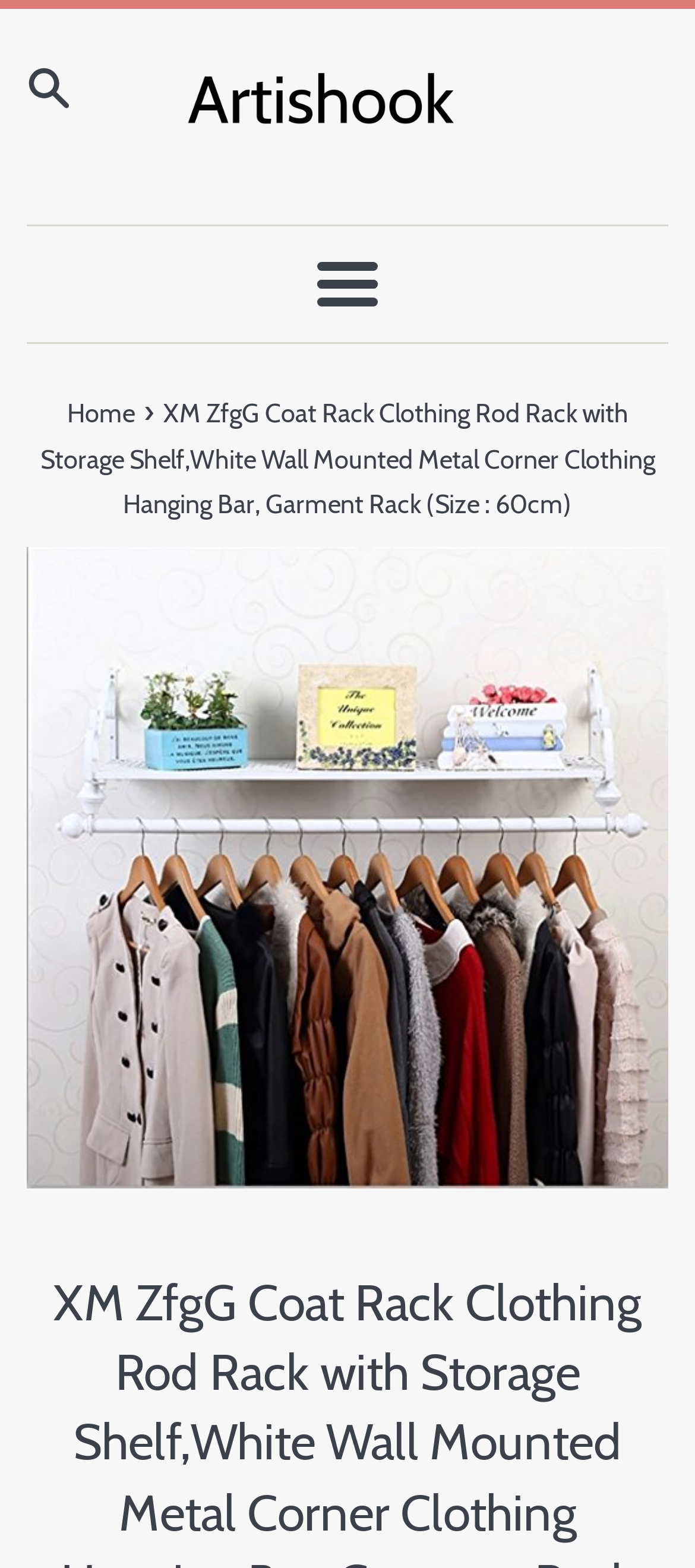Based on the image, provide a detailed response to the question:
What type of product is being displayed?

I determined the type of product being displayed by looking at the image and description which clearly shows a coat rack with storage shelf and clothing hanging bar, suggesting that the product being displayed is a coat rack.